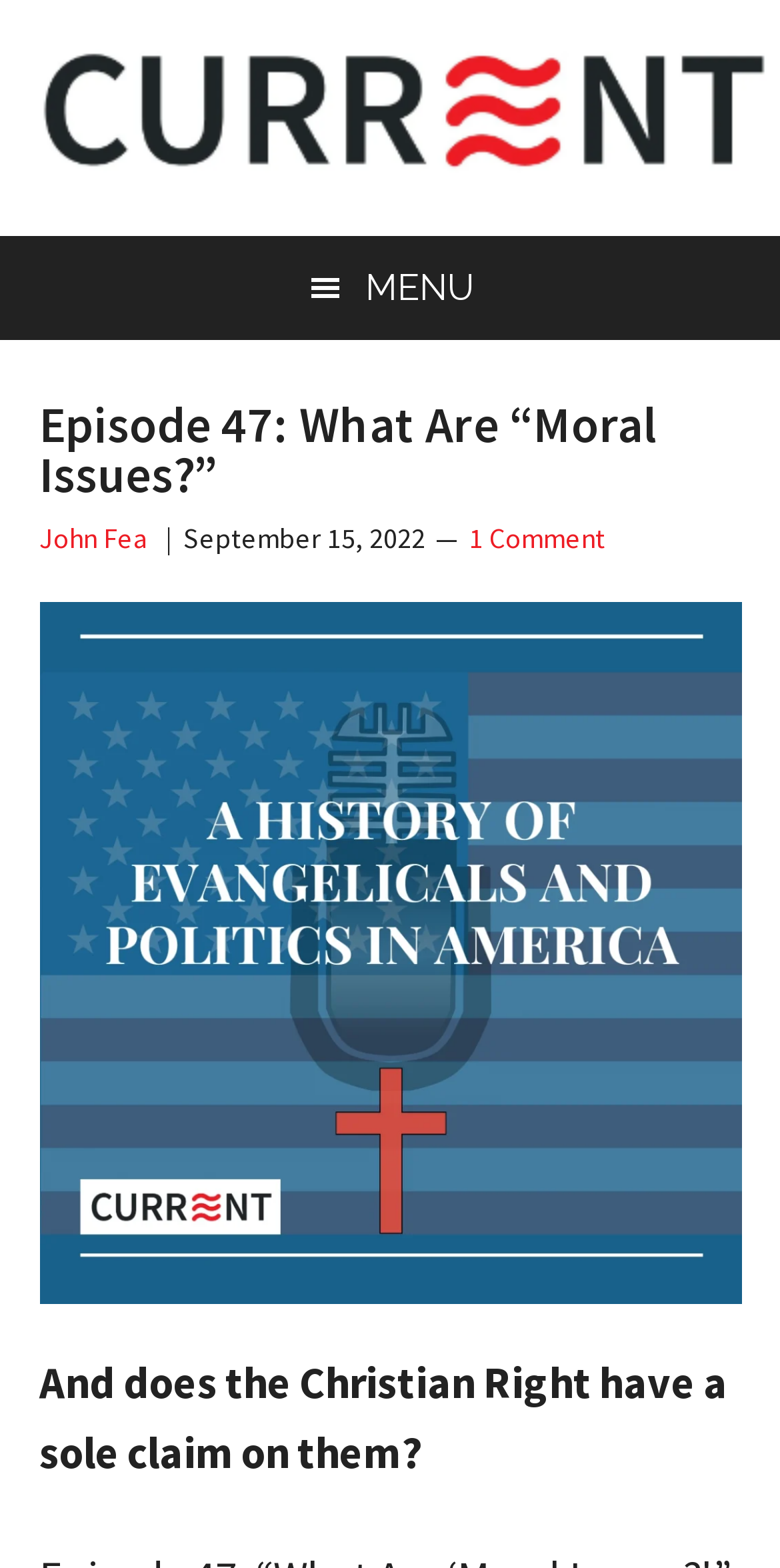Using the provided element description "John Fea", determine the bounding box coordinates of the UI element.

[0.05, 0.332, 0.188, 0.355]